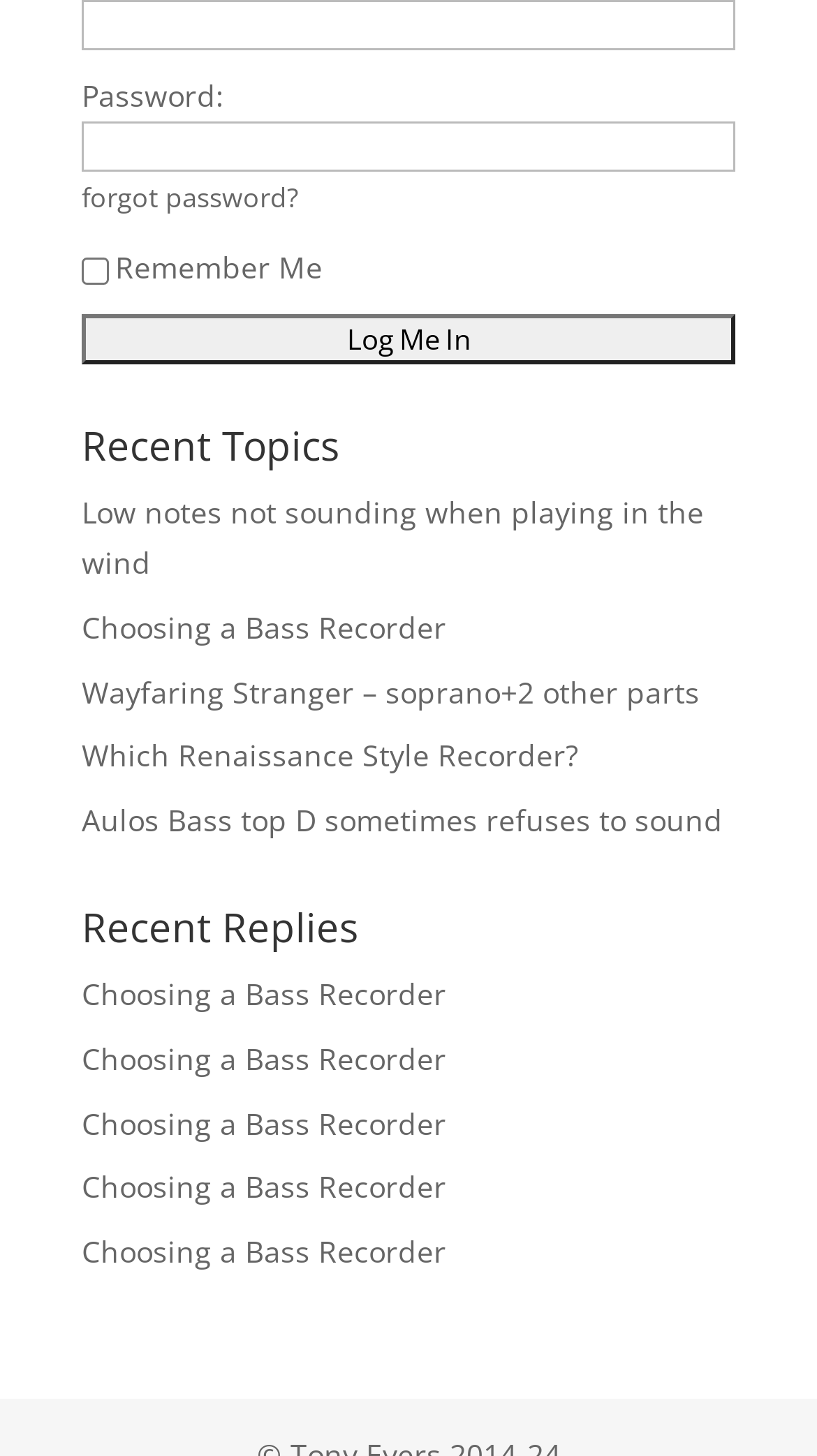Pinpoint the bounding box coordinates of the clickable area necessary to execute the following instruction: "Click 'forgot password?'". The coordinates should be given as four float numbers between 0 and 1, namely [left, top, right, bottom].

[0.1, 0.123, 0.367, 0.148]